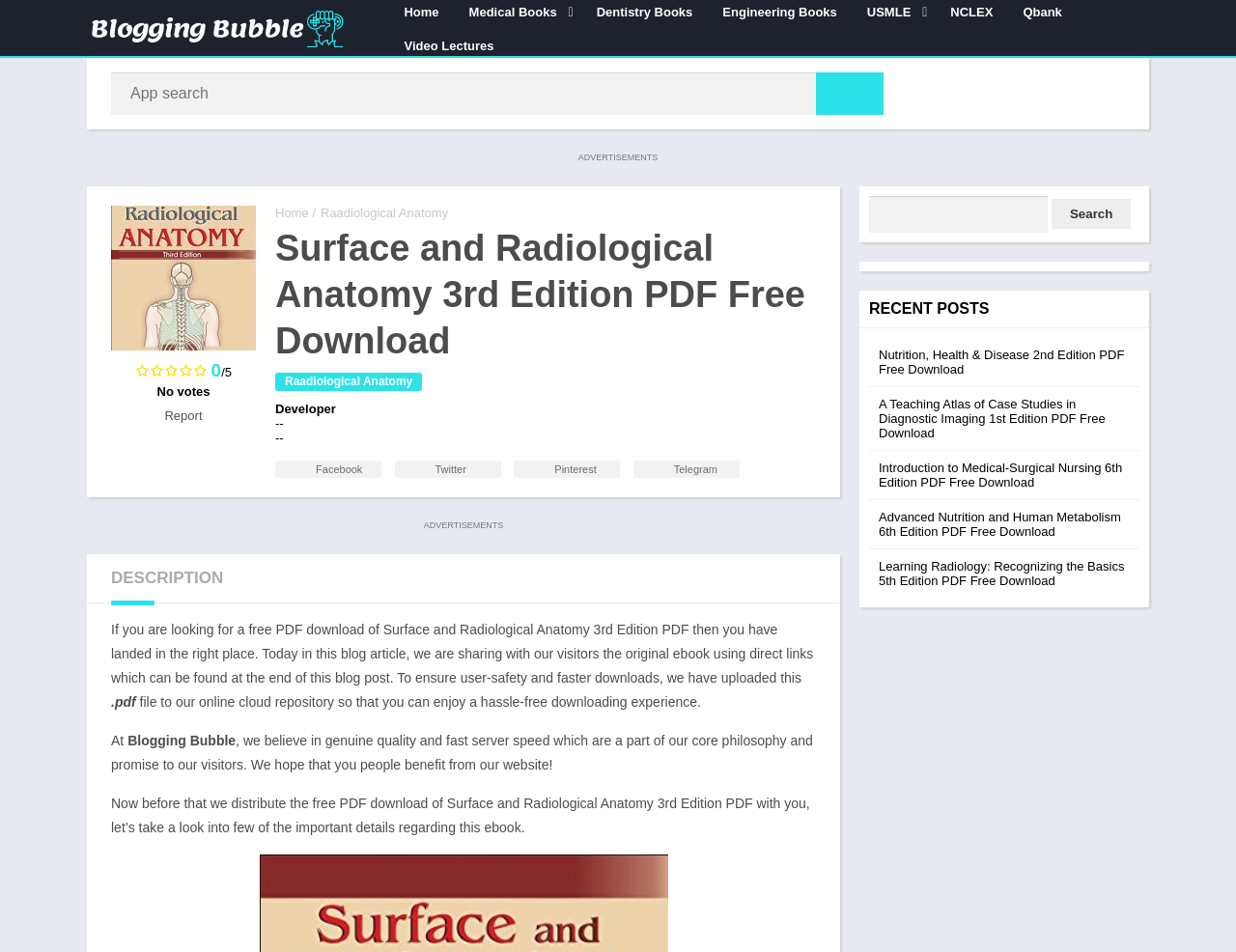Based on the element description Twitter, identify the bounding box of the UI element in the given webpage screenshot. The coordinates should be in the format (top-left x, top-left y, bottom-right x, bottom-right y) and must be between 0 and 1.

[0.319, 0.484, 0.405, 0.502]